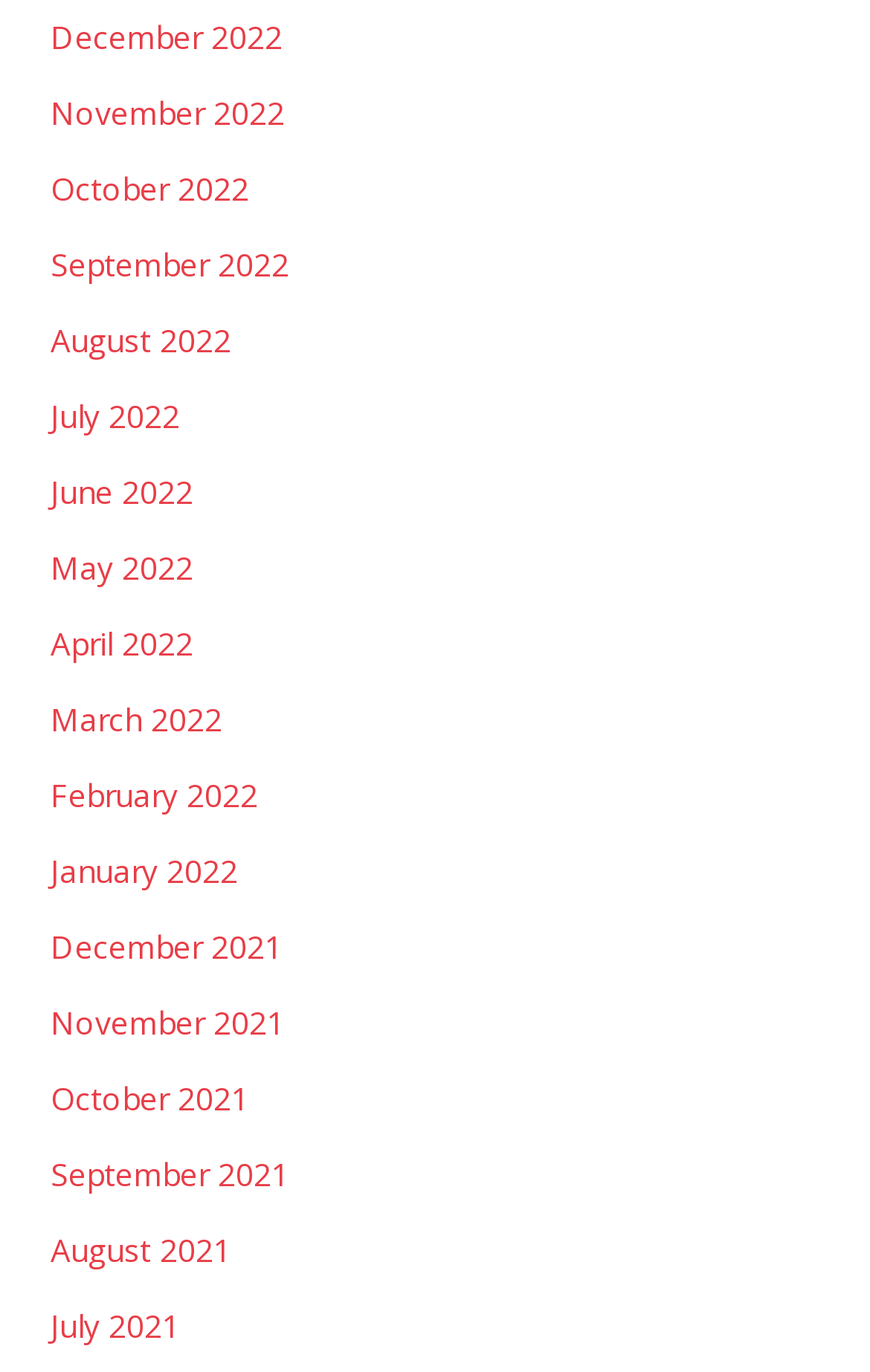Are the months listed in chronological order?
Refer to the image and give a detailed answer to the question.

I looked at the list of links and found that the months are listed in reverse chronological order, with the latest month 'December 2022' first and the earliest month 'December 2021' last.